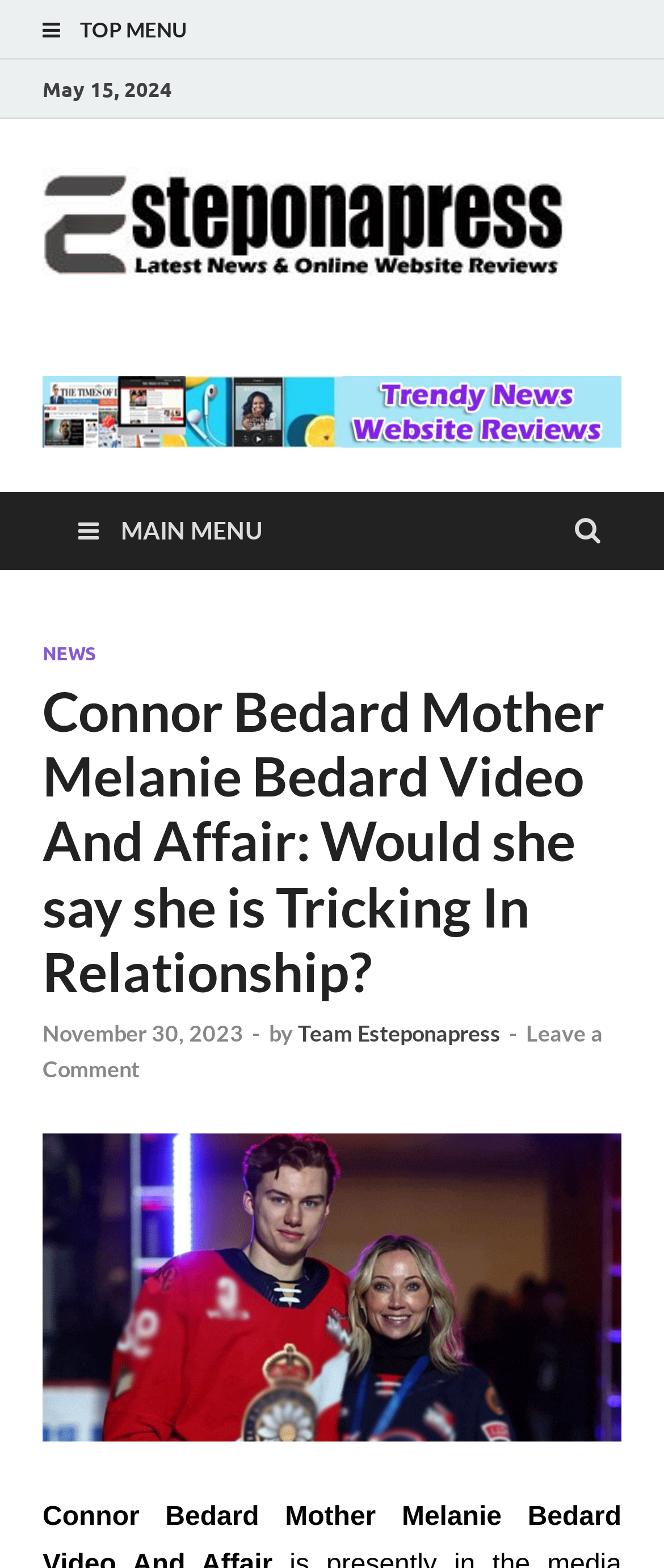Please give a succinct answer using a single word or phrase:
What is the date of the article?

May 15, 2024